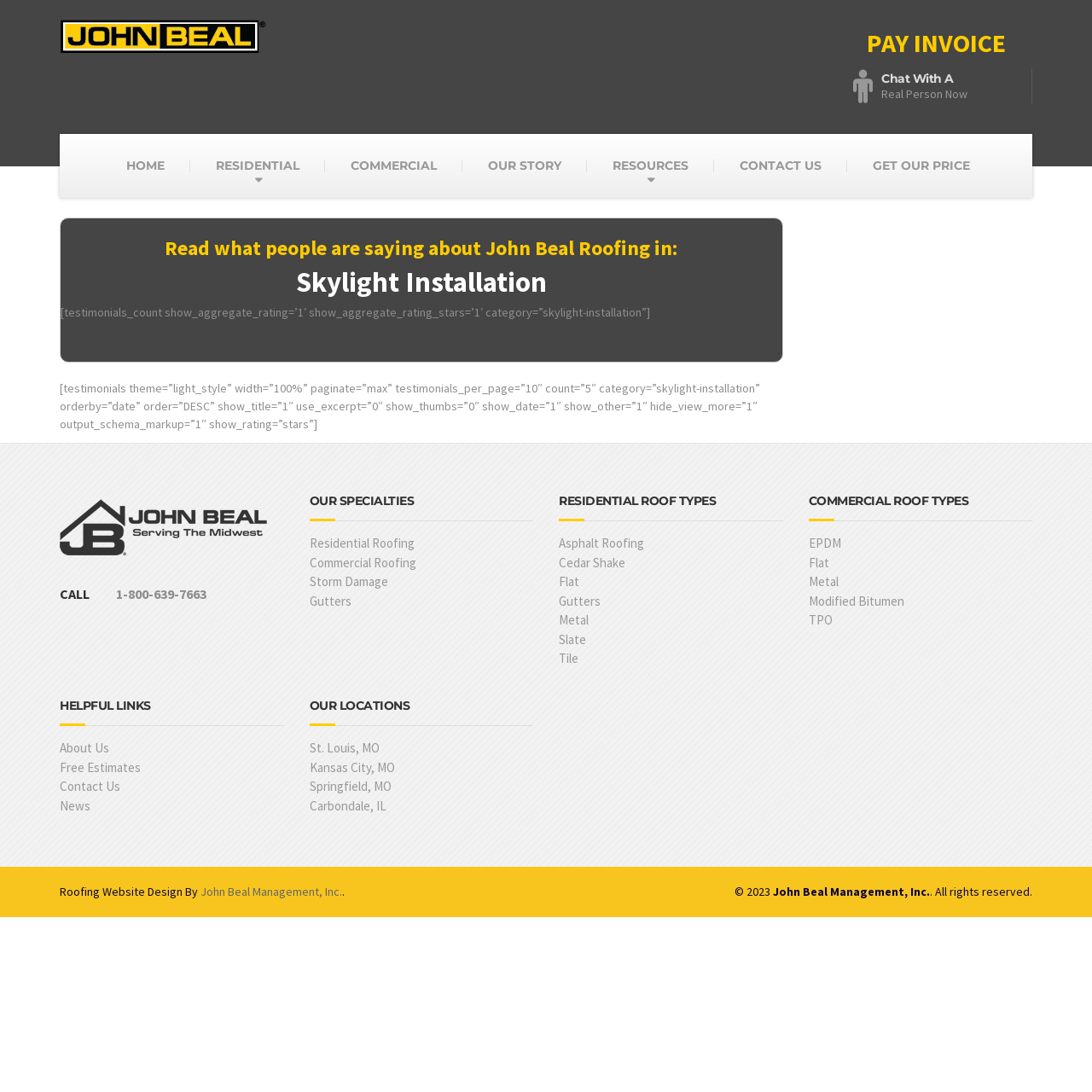Please identify the bounding box coordinates of the clickable area that will fulfill the following instruction: "View 'RESIDENTIAL ROOF TYPES'". The coordinates should be in the format of four float numbers between 0 and 1, i.e., [left, top, right, bottom].

[0.512, 0.453, 0.717, 0.478]